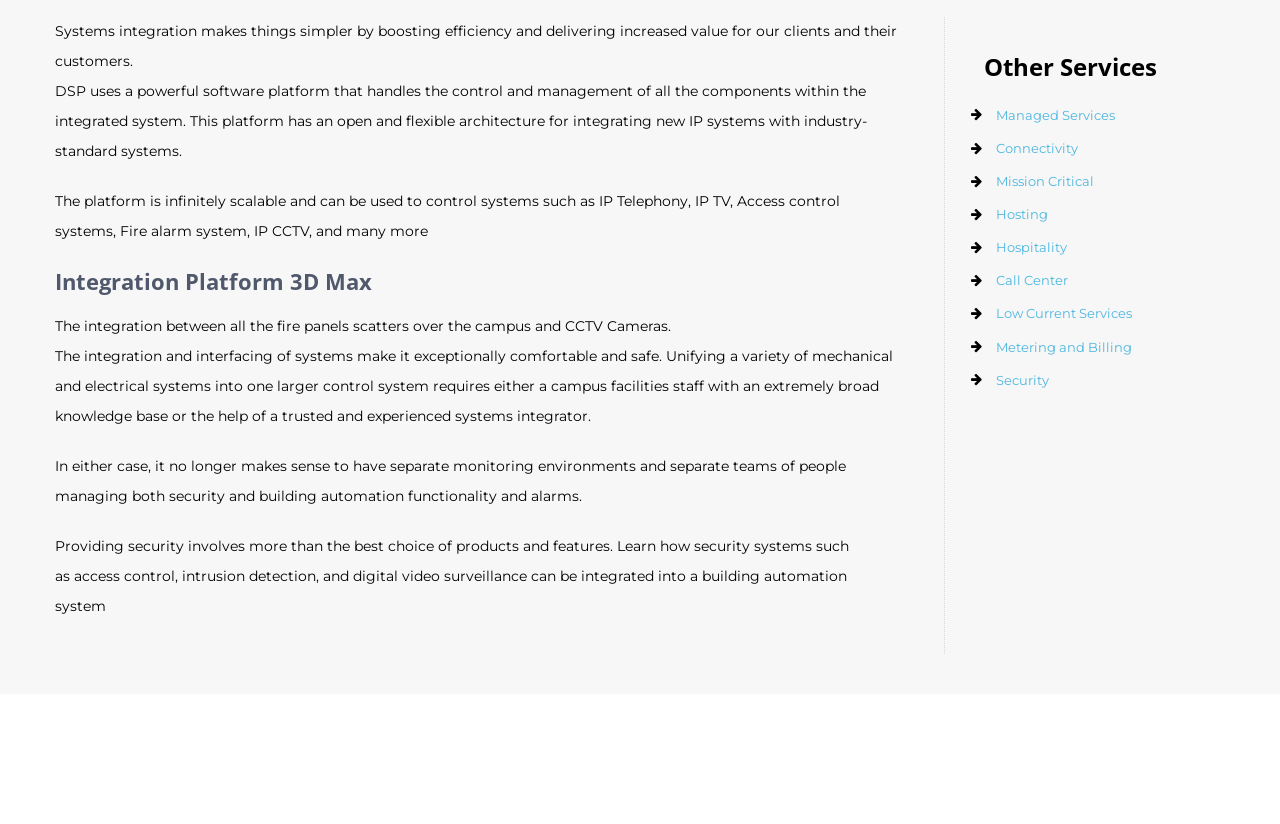Given the element description: "Google+", predict the bounding box coordinates of this UI element. The coordinates must be four float numbers between 0 and 1, given as [left, top, right, bottom].

[0.56, 0.699, 0.59, 0.745]